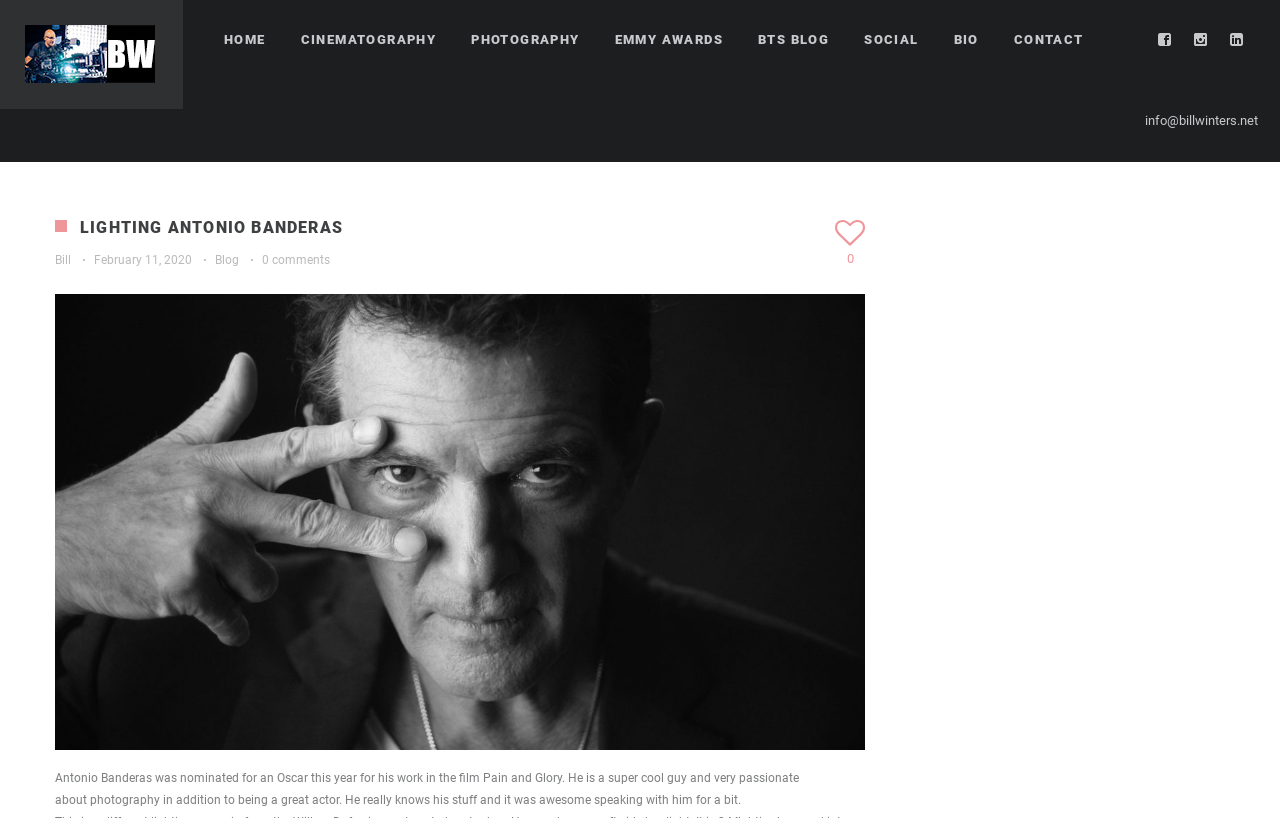Please determine the bounding box coordinates of the area that needs to be clicked to complete this task: 'Click the HOME link'. The coordinates must be four float numbers between 0 and 1, formatted as [left, top, right, bottom].

[0.175, 0.0, 0.208, 0.099]